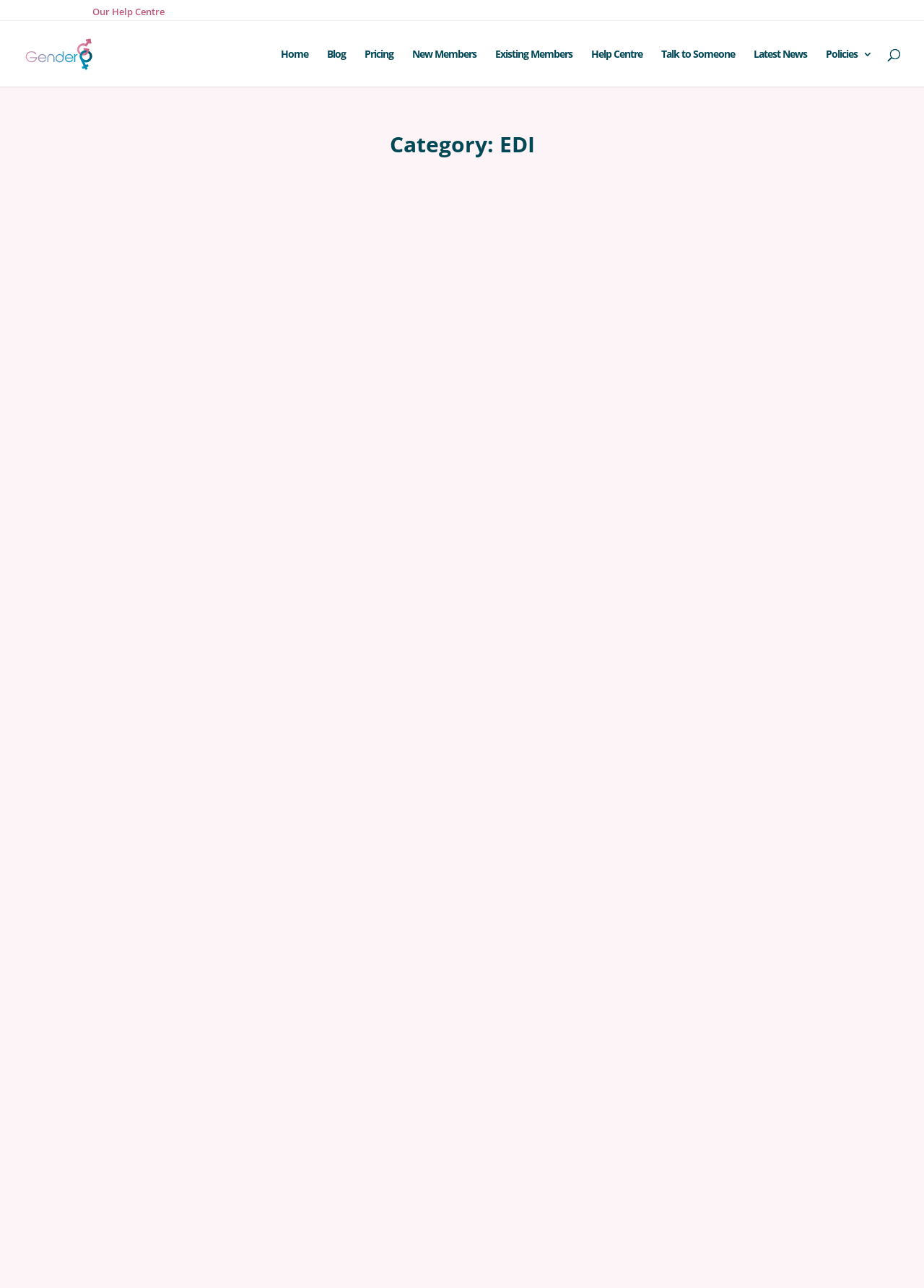How many main navigation links are there on the webpage?
Please answer the question with a detailed response using the information from the screenshot.

I counted the main navigation links by examining the link elements located at the top of the webpage. There are 9 links: 'Home', 'Blog', 'Pricing', 'New Members', 'Existing Members', 'Help Centre', 'Talk to Someone', 'Latest News', and 'Policies 3'.